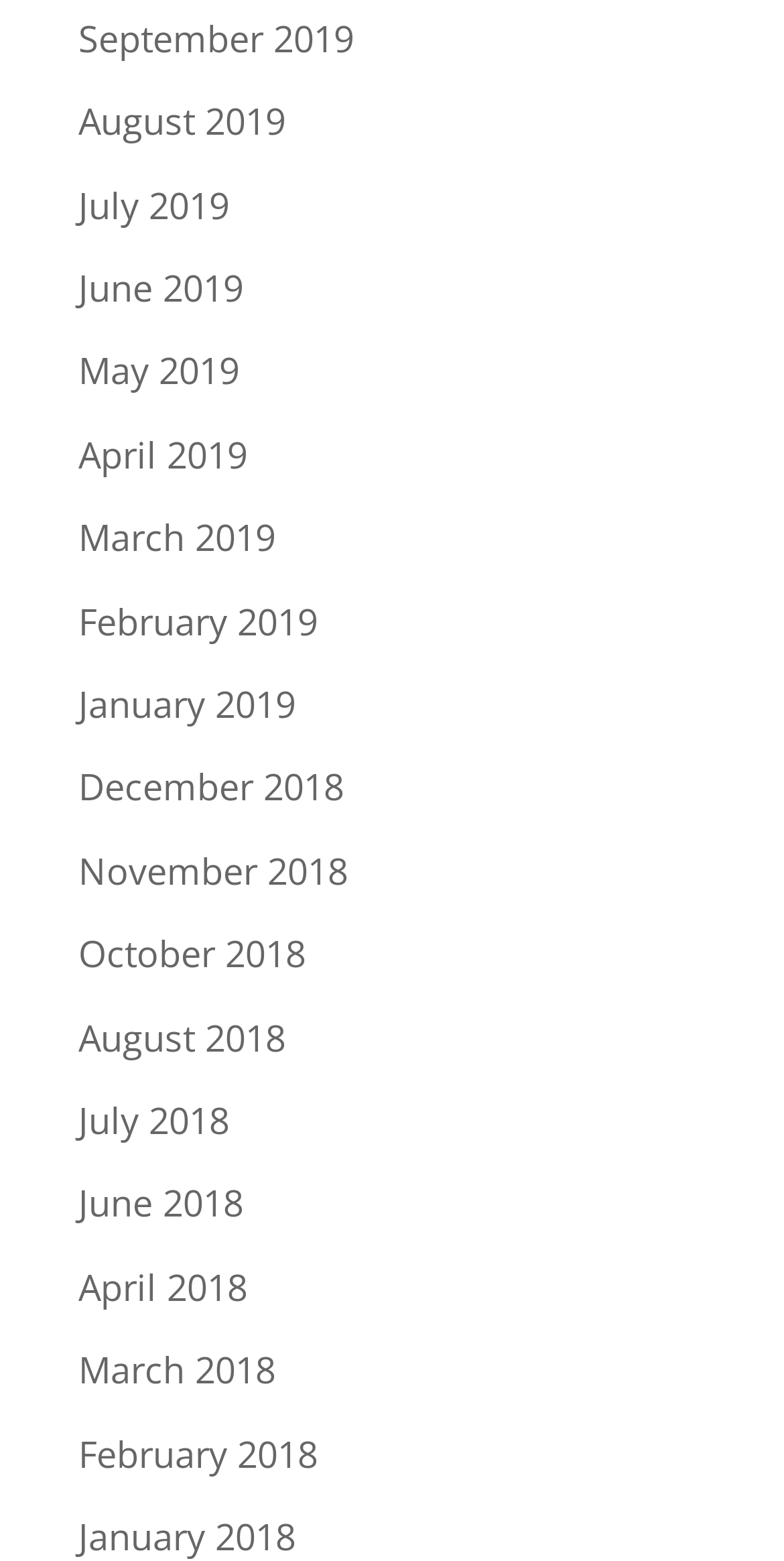Using the provided element description: "September 2019", identify the bounding box coordinates. The coordinates should be four floats between 0 and 1 in the order [left, top, right, bottom].

[0.1, 0.009, 0.451, 0.04]